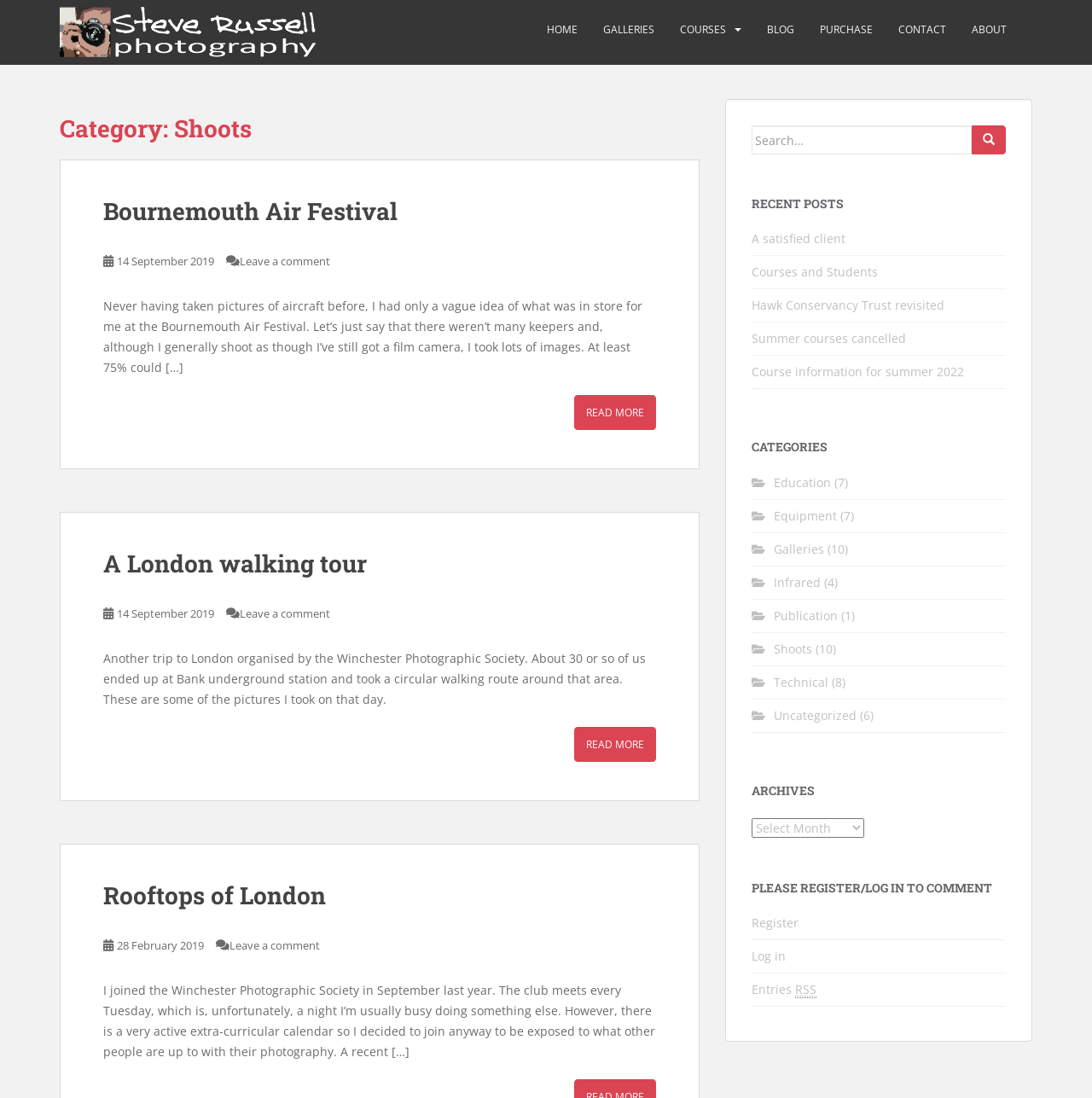Provide a thorough description of the webpage you see.

This webpage is a photography blog titled "Shoots – Steve Russell Photography". At the top, there is a logo image and a link to "Steve Russell Photography" on the left, and a navigation menu with links to "HOME", "GALLERIES", "COURSES", "BLOG", "PURCHASE", "CONTACT", and "ABOUT" on the right.

Below the navigation menu, there is a header section with a heading "Category: Shoots". Underneath, there are three articles with images and text. The first article has a heading "Bournemouth Air Festival" and a brief description of the event. The second article has a heading "A London walking tour" and describes a walking tour in London. The third article has a heading "Rooftops of London" and talks about a photography experience in London.

On the right side of the page, there is a complementary section with a search bar, a list of recent posts, and categories. The search bar has a text box and a search button. The list of recent posts includes links to several articles, such as "A satisfied client", "Courses and Students", and "Hawk Conservancy Trust revisited". The categories section lists various categories, including "Education", "Equipment", "Galleries", and "Shoots", each with a number of posts in parentheses.

At the bottom of the page, there is an archives section with a dropdown menu and a heading "PLEASE REGISTER/LOG IN TO COMMENT". There are also links to "Register", "Log in", and "Entries RSS" (Really Simple Syndication).